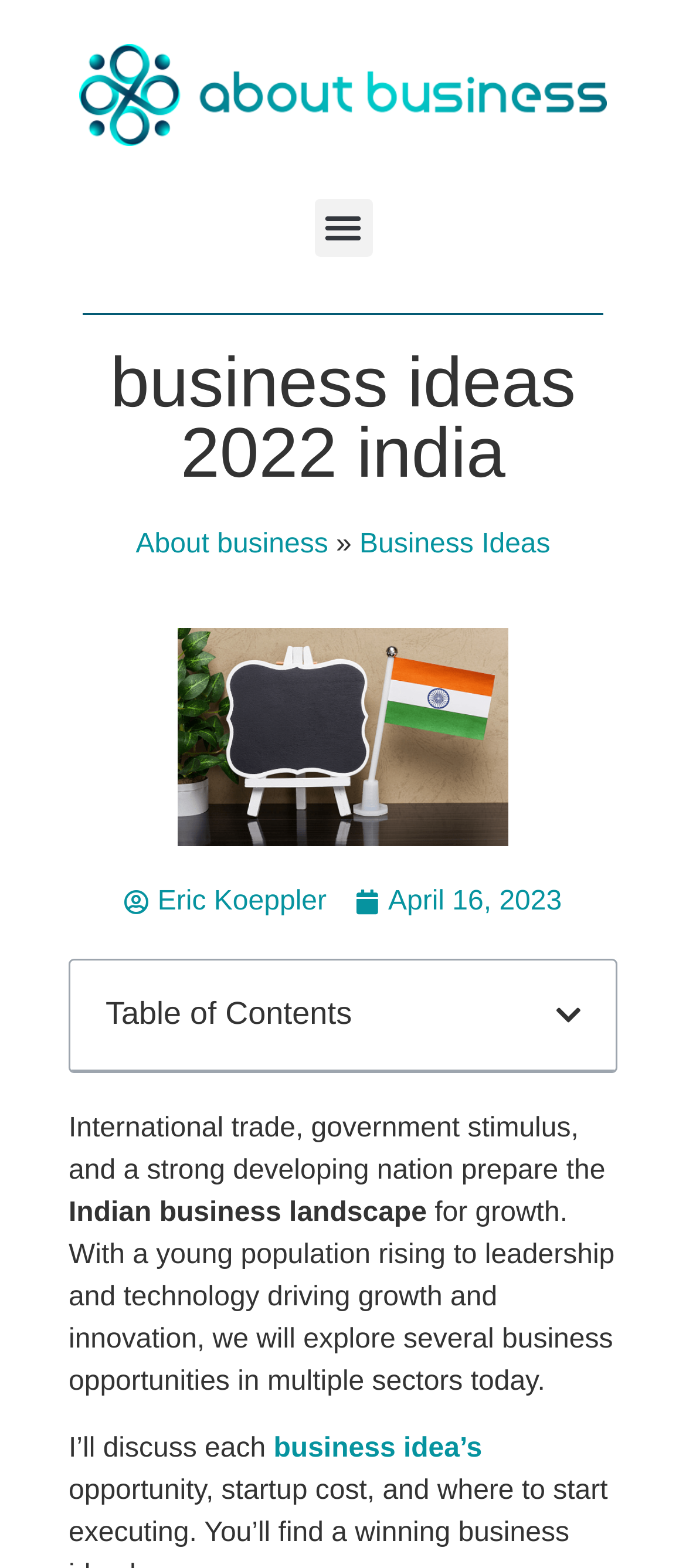Please study the image and answer the question comprehensively:
What is the topic of the article?

Based on the webpage content, specifically the heading 'business ideas 2022 india' and the static text 'Indian business landscape', it is clear that the article is about business ideas in India.